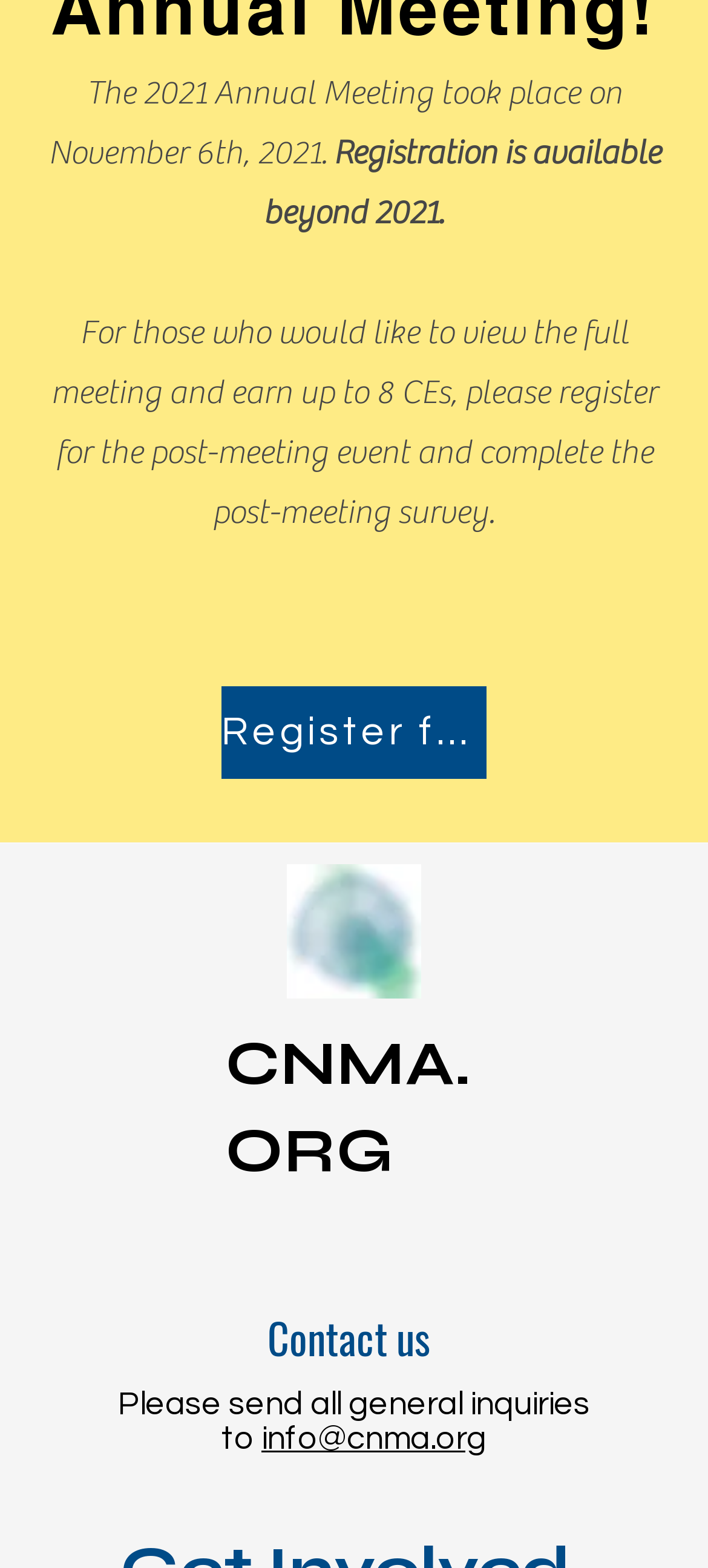Look at the image and answer the question in detail:
What is the organization's name?

The organization's name is found in the heading element 'CNMA.ORG' which is a link, indicating that it is the name of the organization.